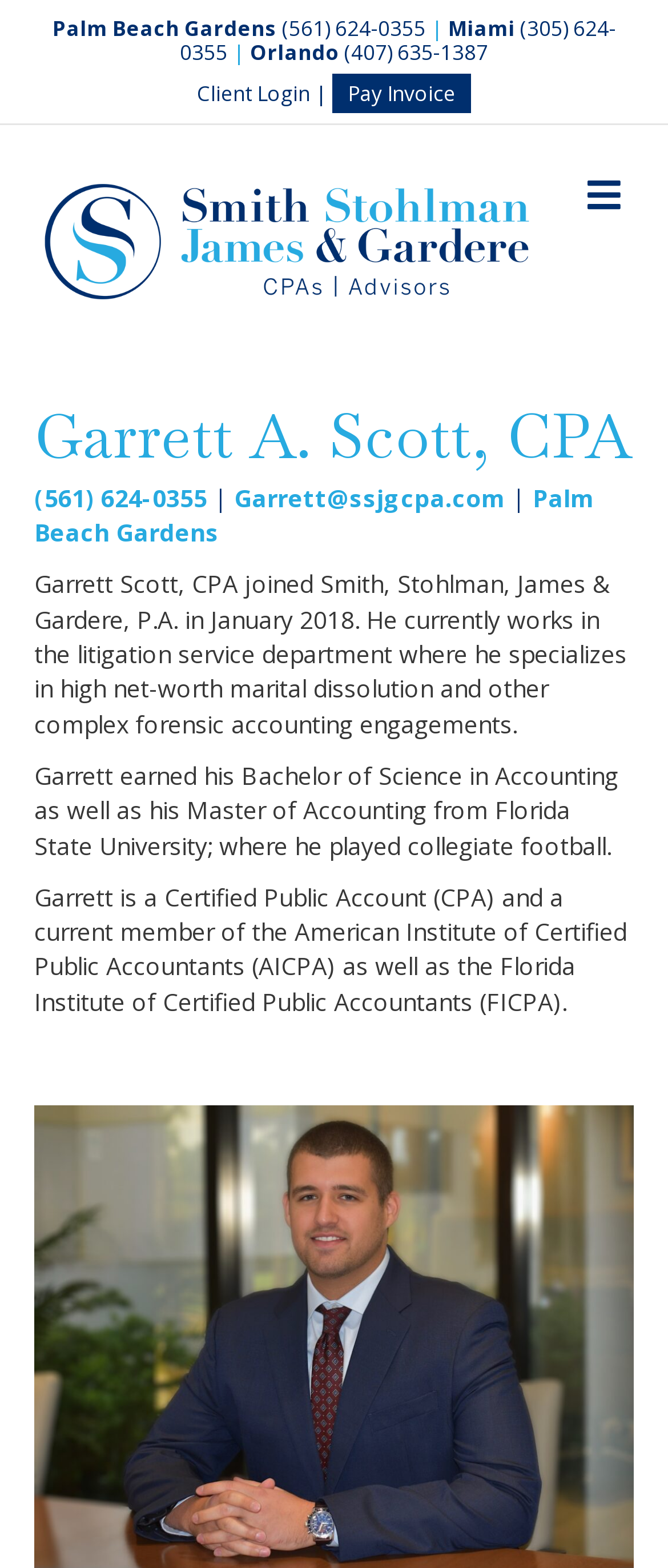Please identify the bounding box coordinates of the area that needs to be clicked to fulfill the following instruction: "Visit the 'Palm Beach Gardens' page."

[0.078, 0.009, 0.414, 0.027]